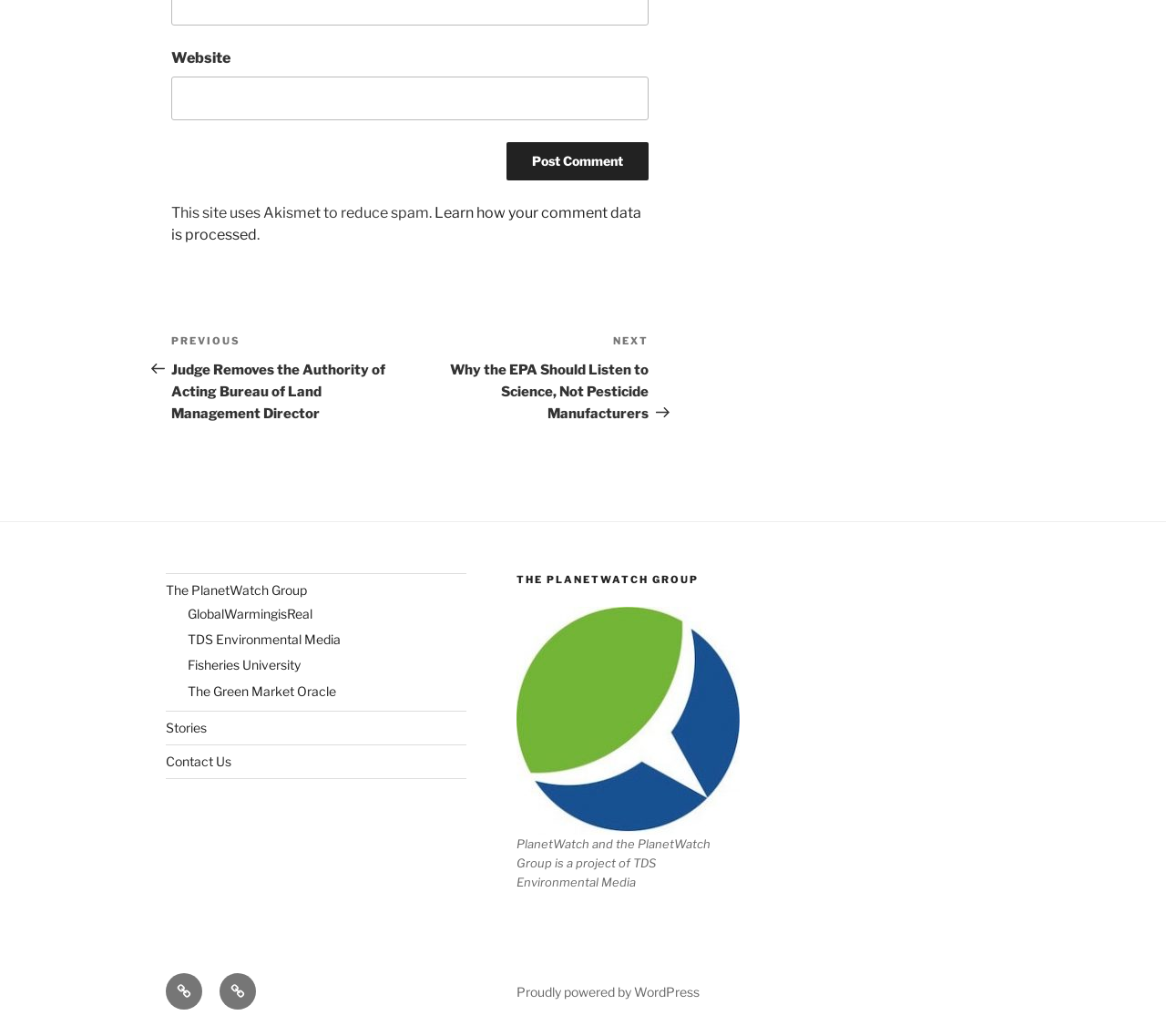Identify the bounding box coordinates for the element that needs to be clicked to fulfill this instruction: "Go to previous post". Provide the coordinates in the format of four float numbers between 0 and 1: [left, top, right, bottom].

[0.147, 0.322, 0.352, 0.407]